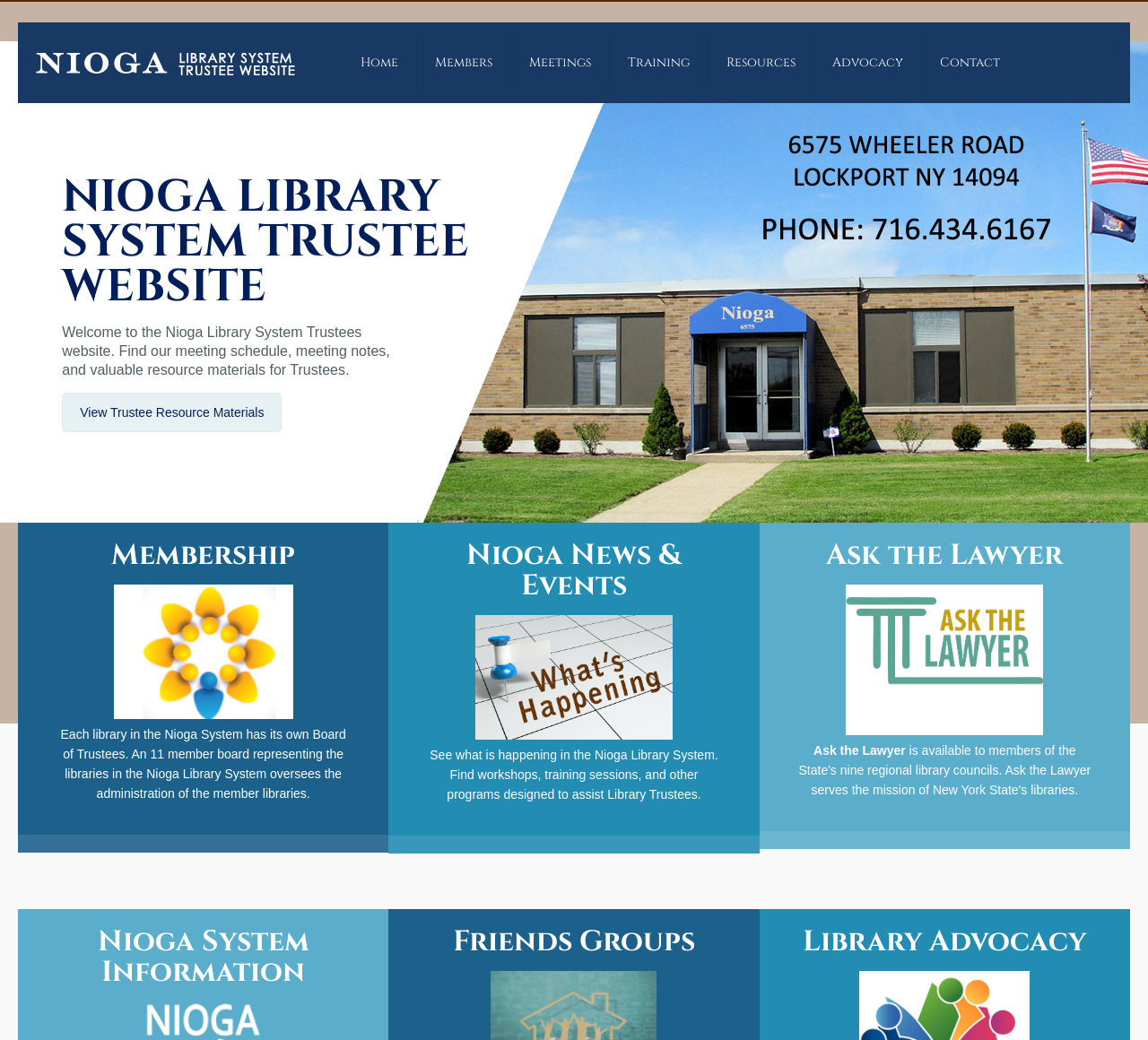What is the name of the board that oversees the administration of member libraries?
Please provide a single word or phrase as the answer based on the screenshot.

Nioga Board of Trustees